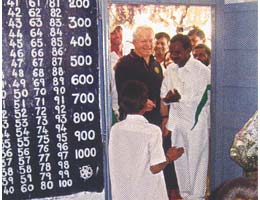Answer the question below in one word or phrase:
What is the atmosphere of the gathering?

Festive